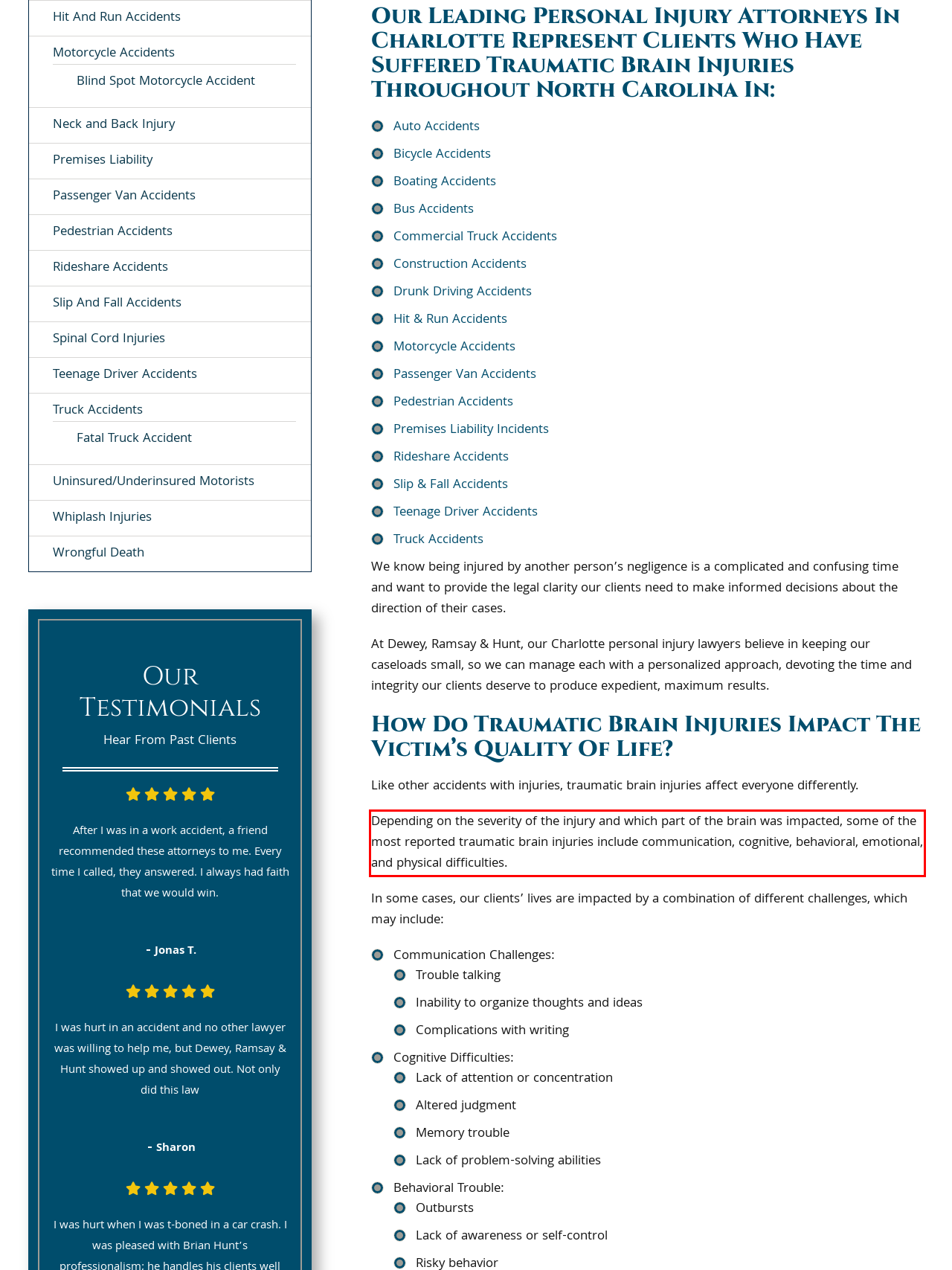In the screenshot of the webpage, find the red bounding box and perform OCR to obtain the text content restricted within this red bounding box.

Depending on the severity of the injury and which part of the brain was impacted, some of the most reported traumatic brain injuries include communication, cognitive, behavioral, emotional, and physical difficulties.